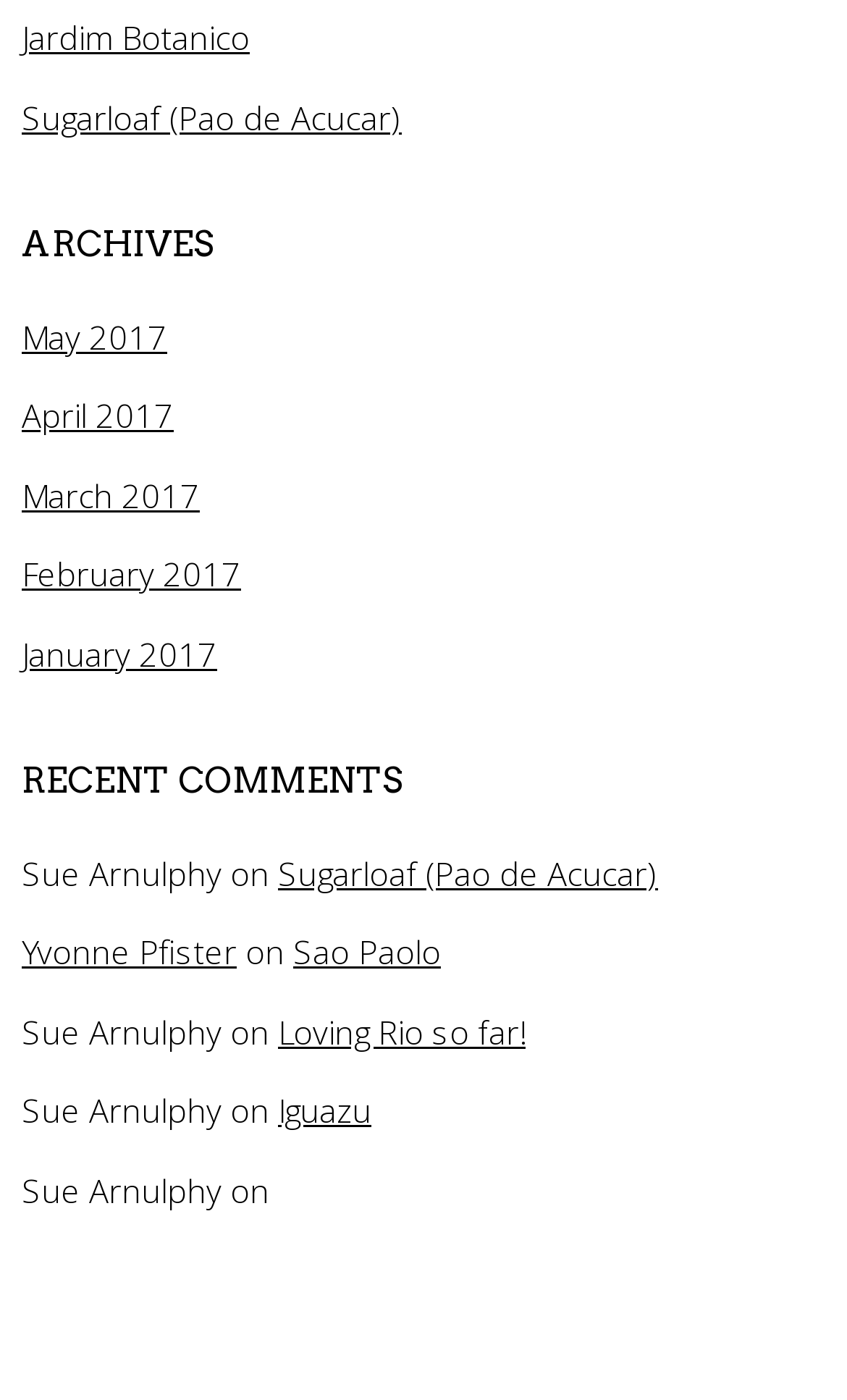Identify the bounding box coordinates of the area that should be clicked in order to complete the given instruction: "read recent comments". The bounding box coordinates should be four float numbers between 0 and 1, i.e., [left, top, right, bottom].

[0.026, 0.54, 0.974, 0.578]